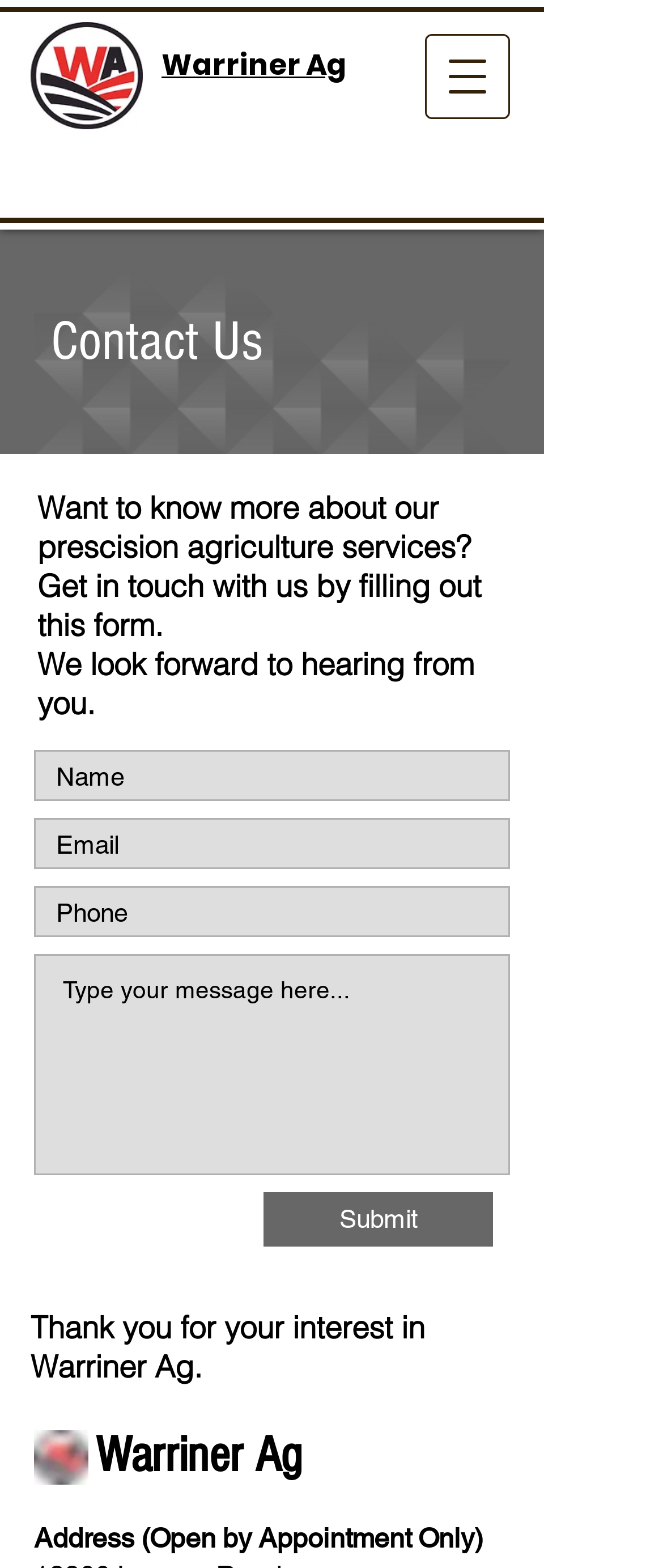What is the purpose of the contact form?
Give a single word or phrase as your answer by examining the image.

To get in touch with Warriner Ag